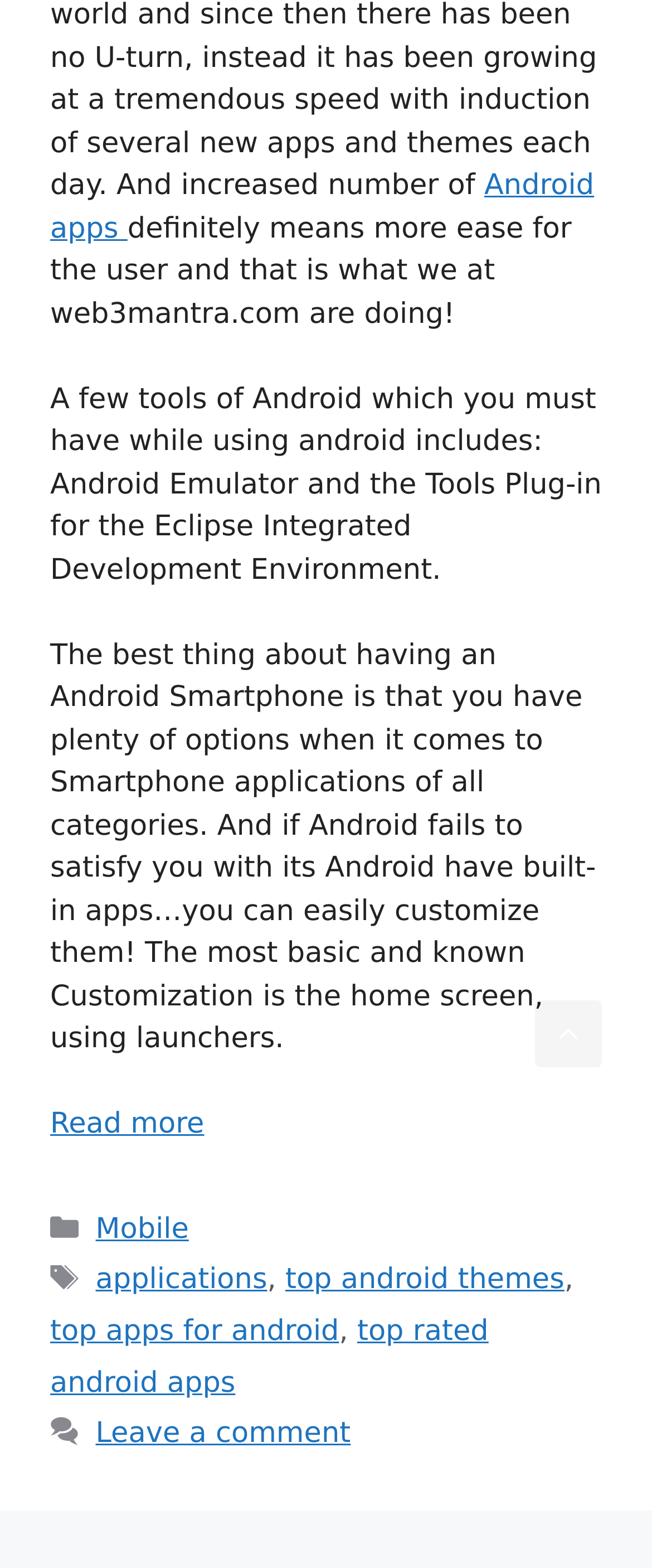Based on the image, please elaborate on the answer to the following question:
How many links are present in the footer section?

The footer section contains links to 'Mobile', 'applications', 'top android themes', 'top apps for android', and 'top rated android apps', which are 5 in total.